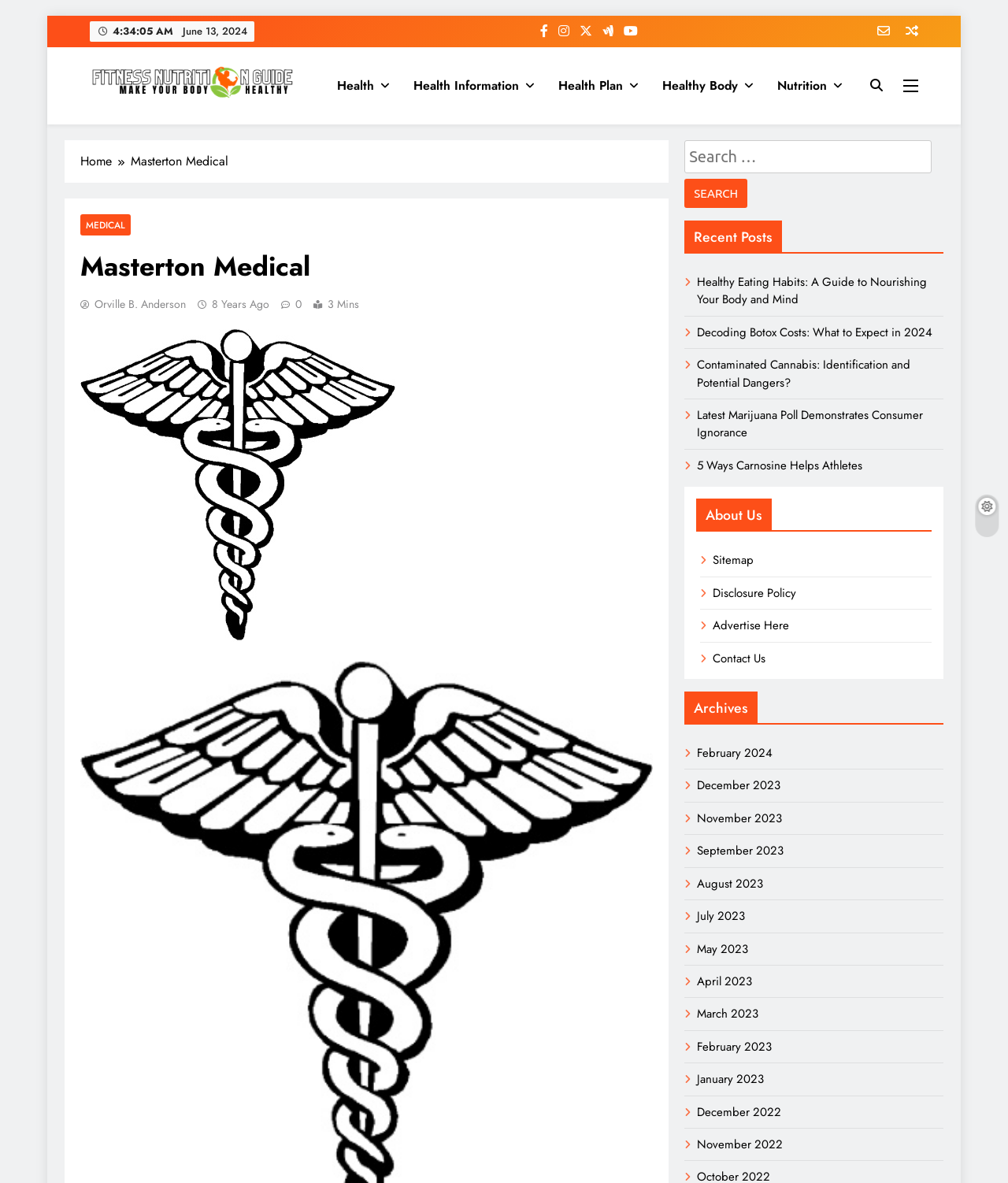Point out the bounding box coordinates of the section to click in order to follow this instruction: "Go to the homepage".

[0.08, 0.128, 0.13, 0.144]